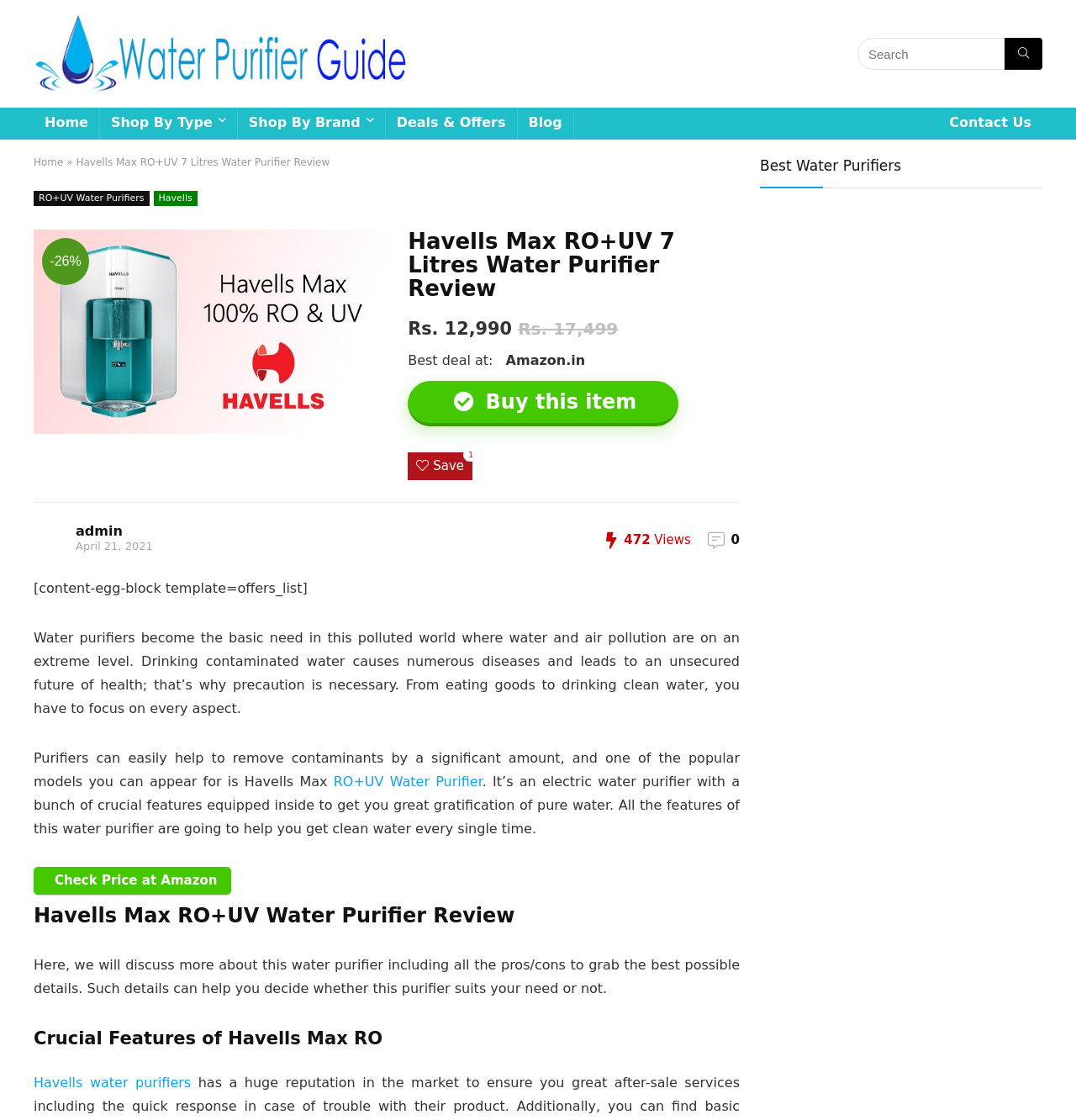What is the discount percentage on the water purifier?
Using the image provided, answer with just one word or phrase.

-26%